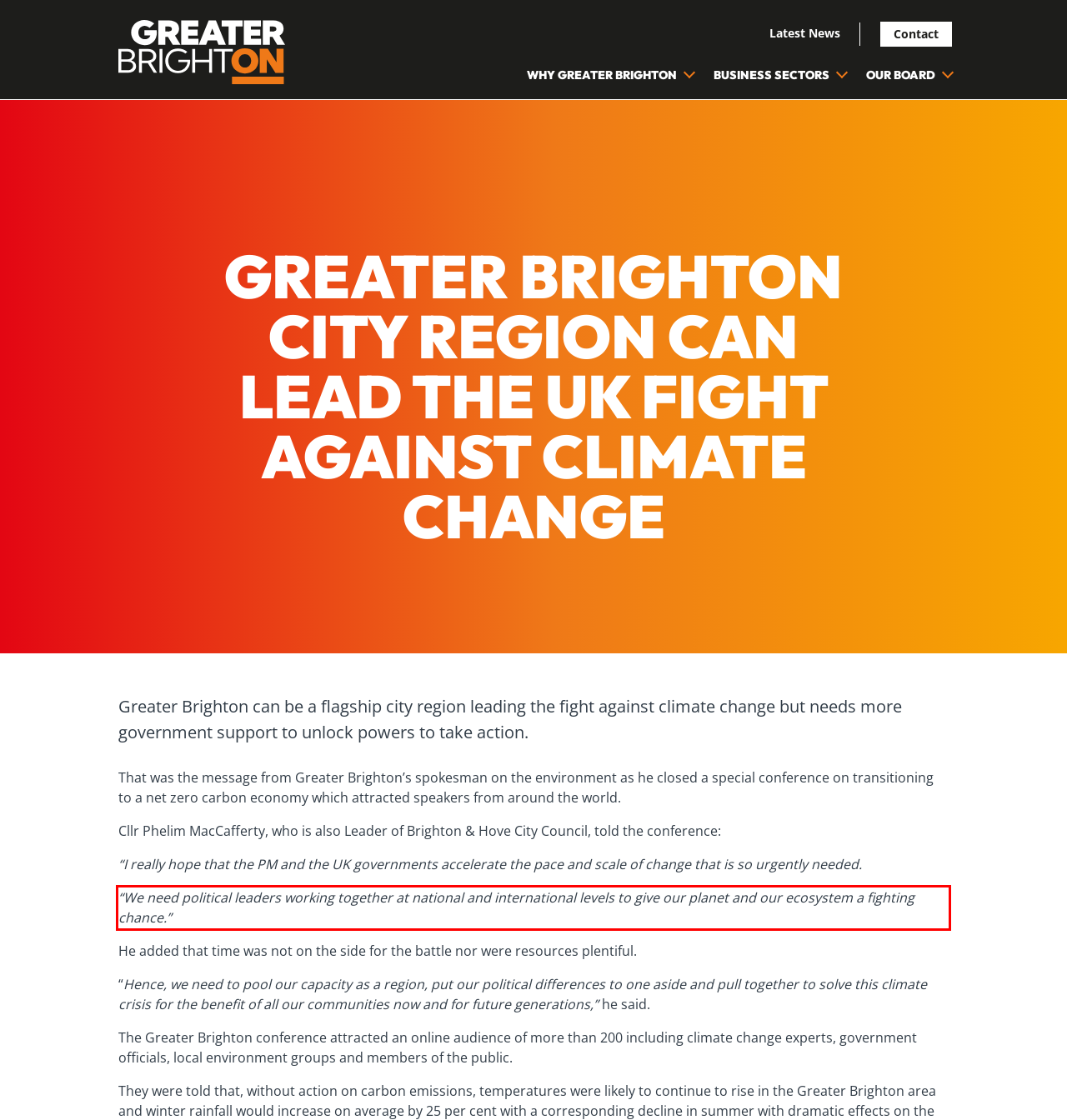View the screenshot of the webpage and identify the UI element surrounded by a red bounding box. Extract the text contained within this red bounding box.

“We need political leaders working together at national and international levels to give our planet and our ecosystem a fighting chance.”